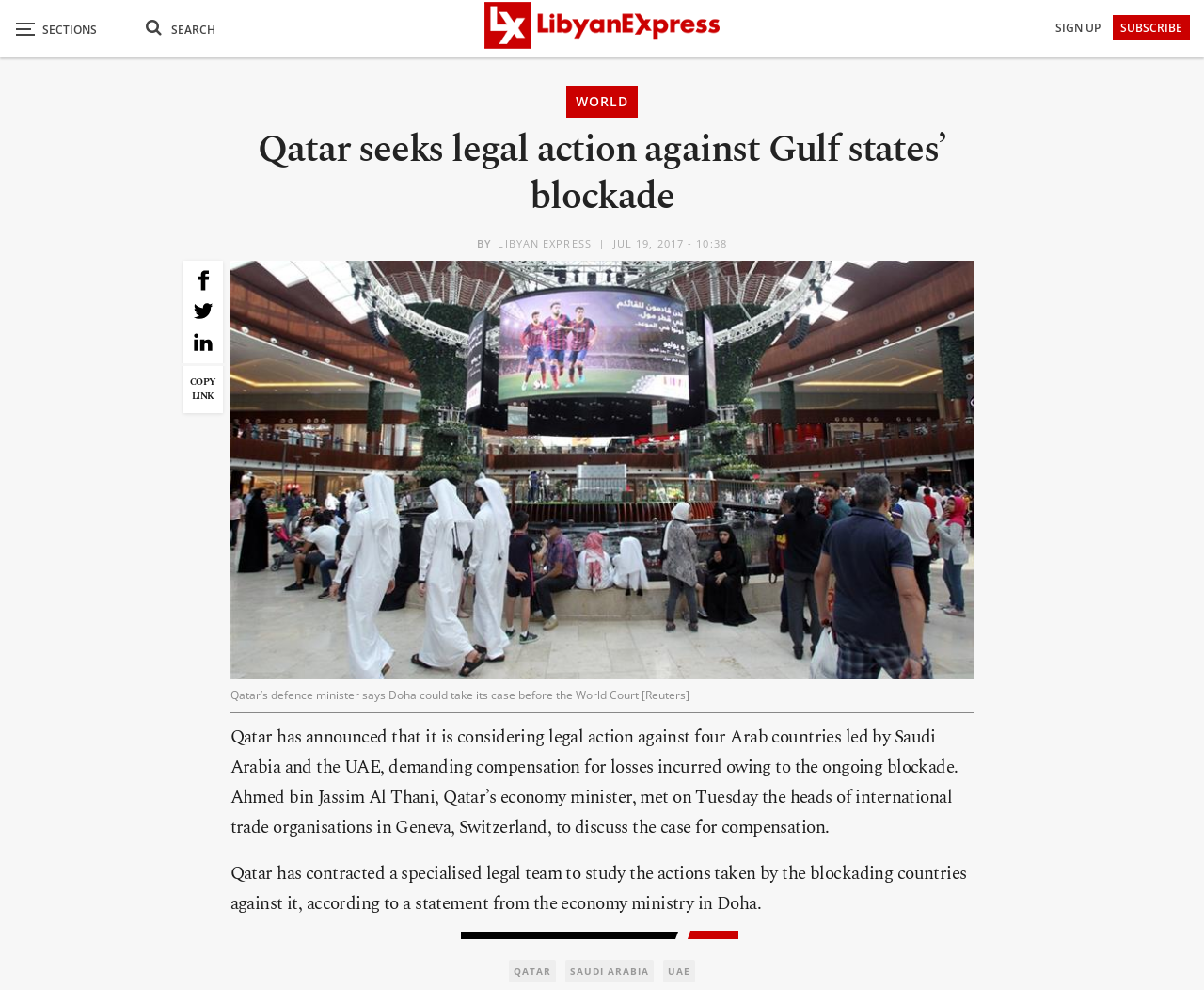Using the details in the image, give a detailed response to the question below:
What is the name of Qatar's defence minister?

The webpage mentions that Qatar's defence minister says Doha could take its case before the World Court, but it does not mention the defence minister's name.